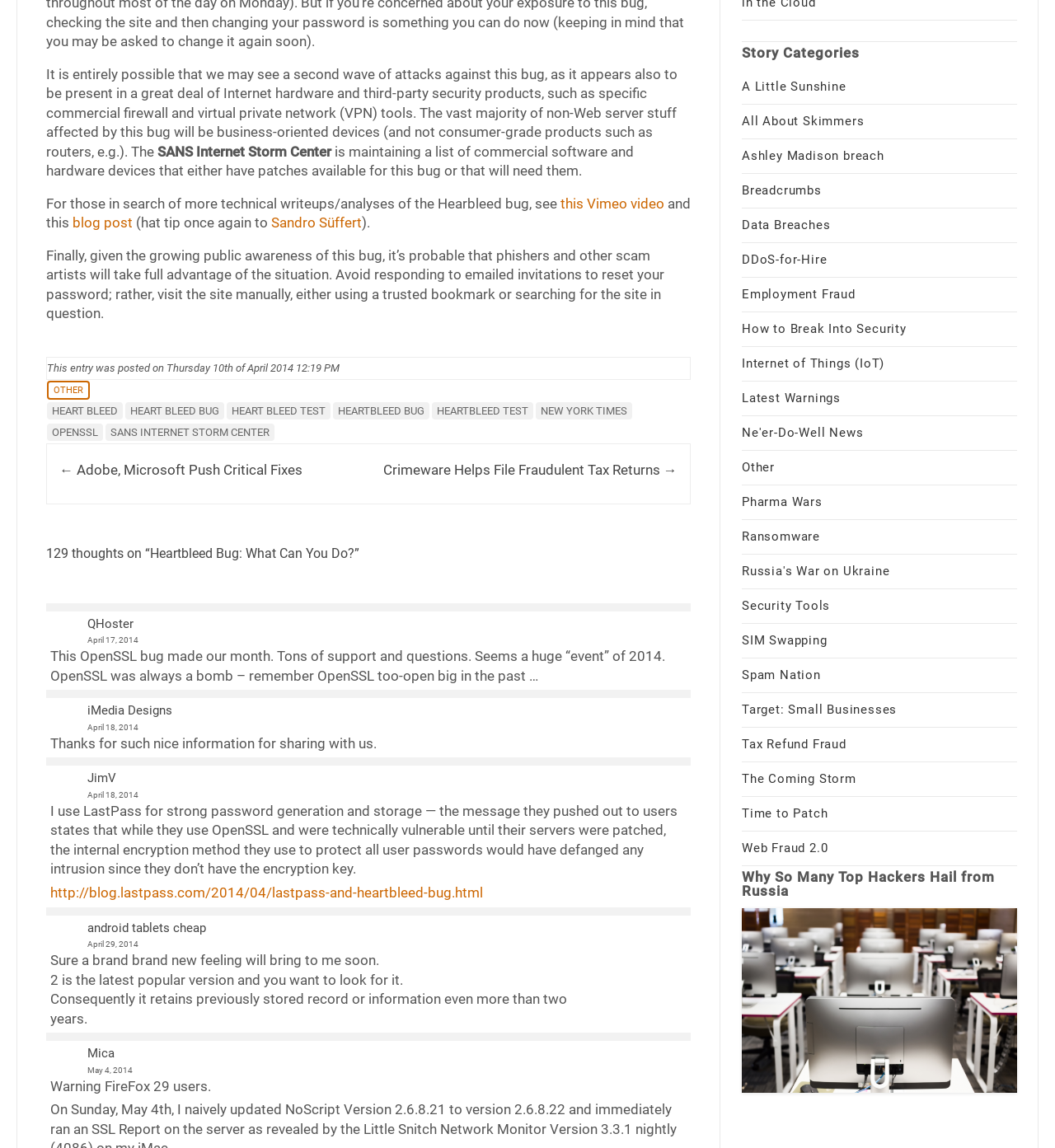Find the bounding box coordinates of the element I should click to carry out the following instruction: "Click the link to read more about Heartbleed bug".

[0.531, 0.17, 0.629, 0.184]